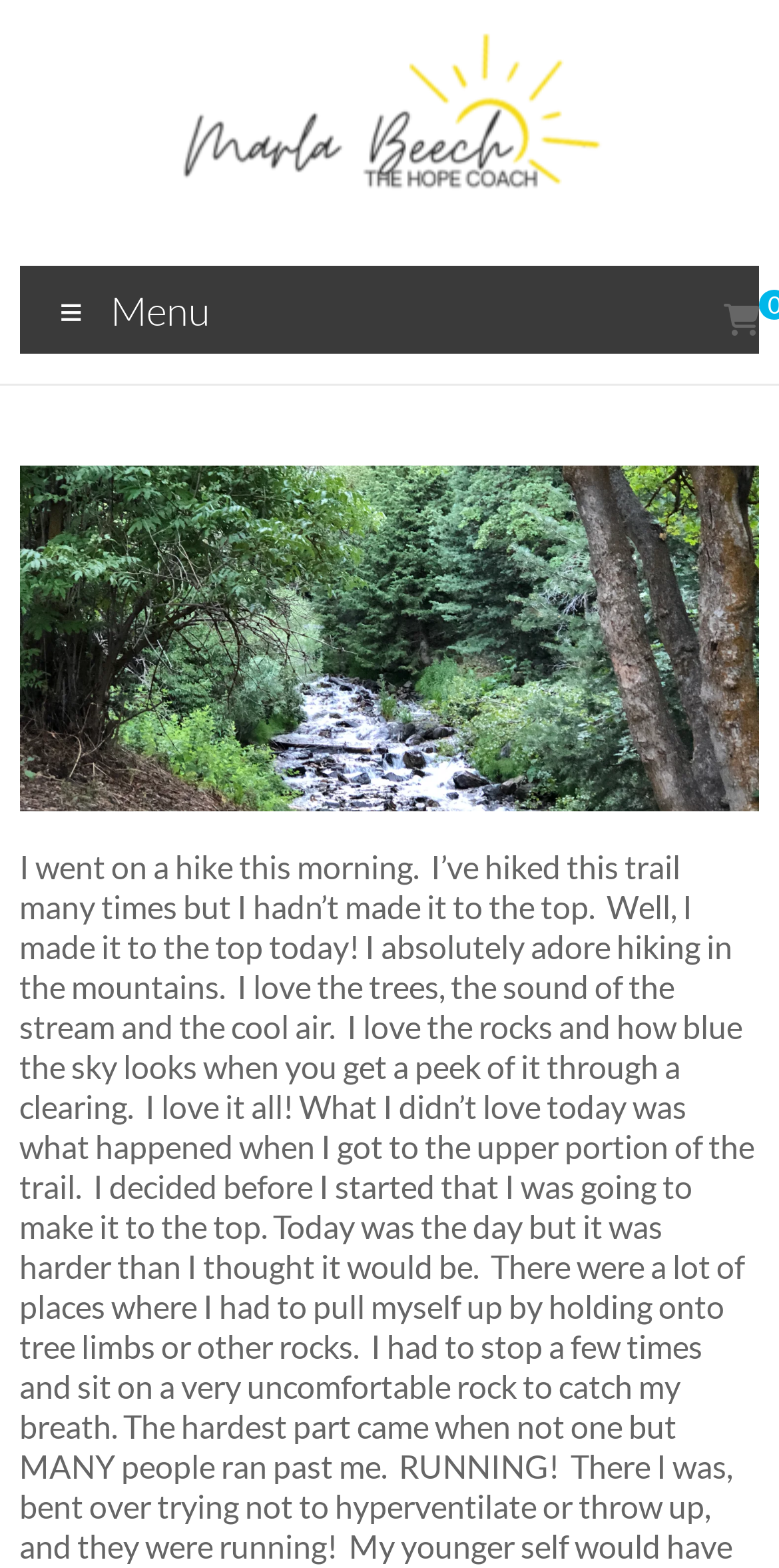Calculate the bounding box coordinates for the UI element based on the following description: "alt="HUNKEEDORI"". Ensure the coordinates are four float numbers between 0 and 1, i.e., [left, top, right, bottom].

[0.1, 0.019, 0.9, 0.043]